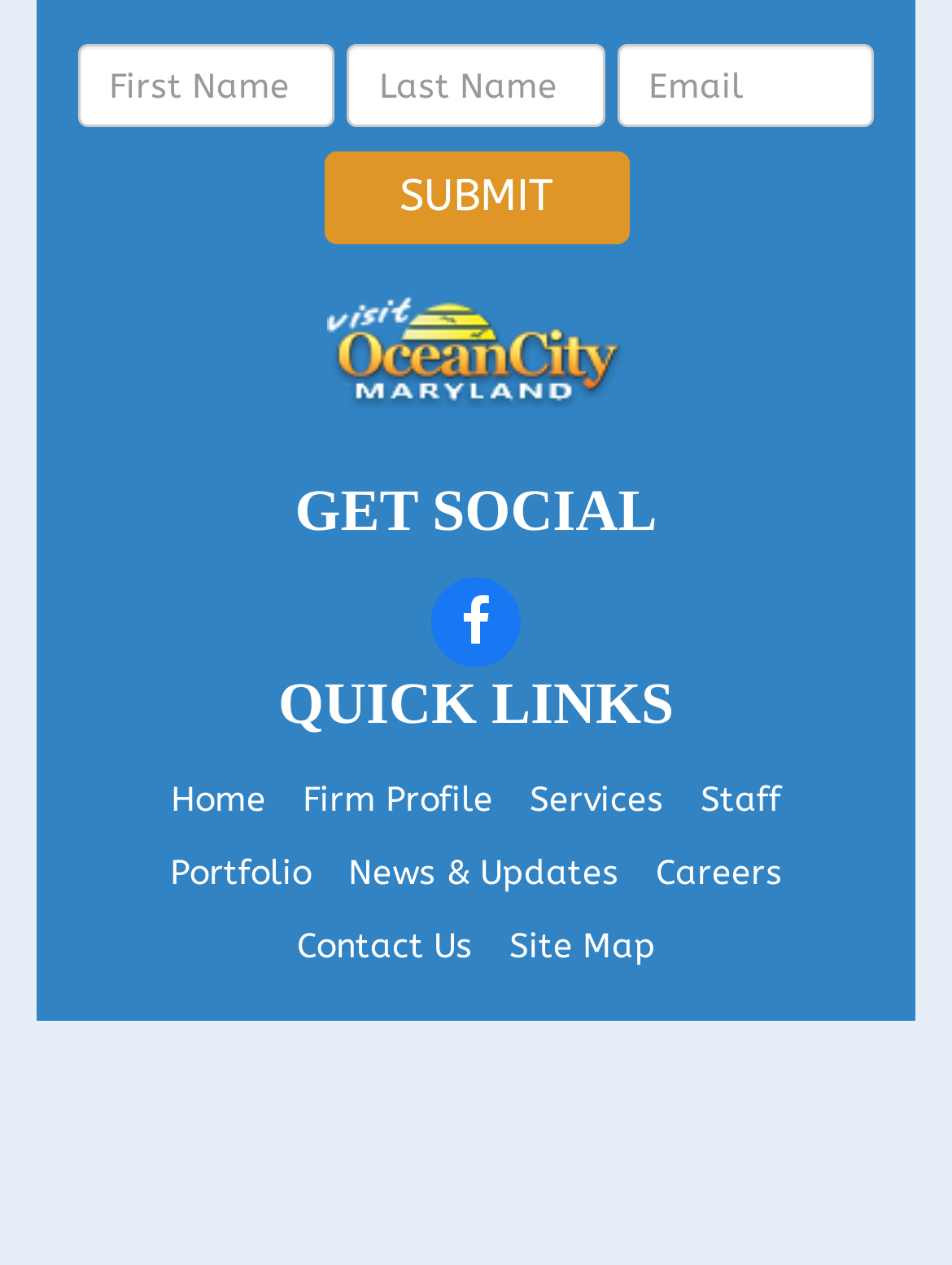Determine the bounding box coordinates of the clickable region to carry out the instruction: "Go to Home".

[0.167, 0.604, 0.292, 0.662]